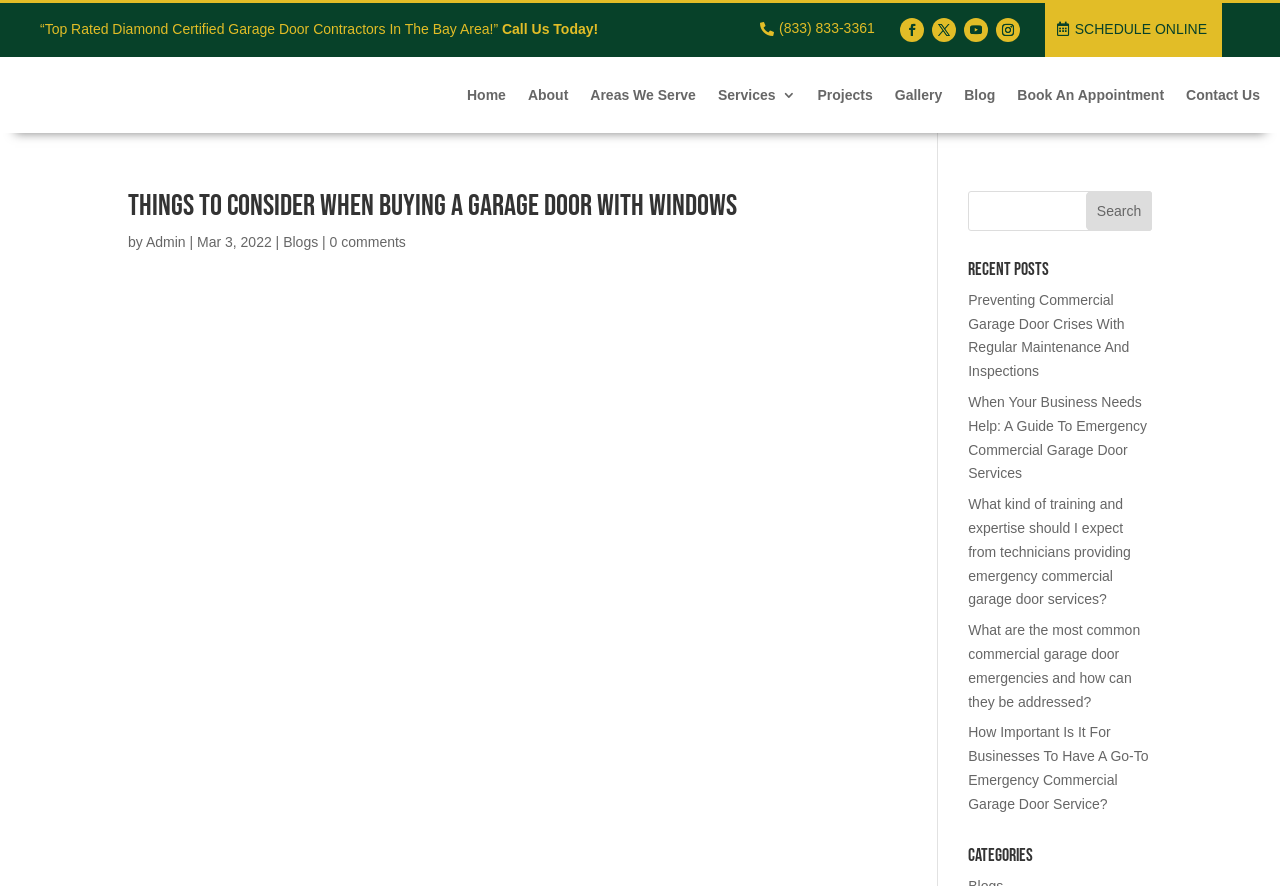Identify the bounding box of the UI element described as follows: "166 current events". Provide the coordinates as four float numbers in the range of 0 to 1 [left, top, right, bottom].

None